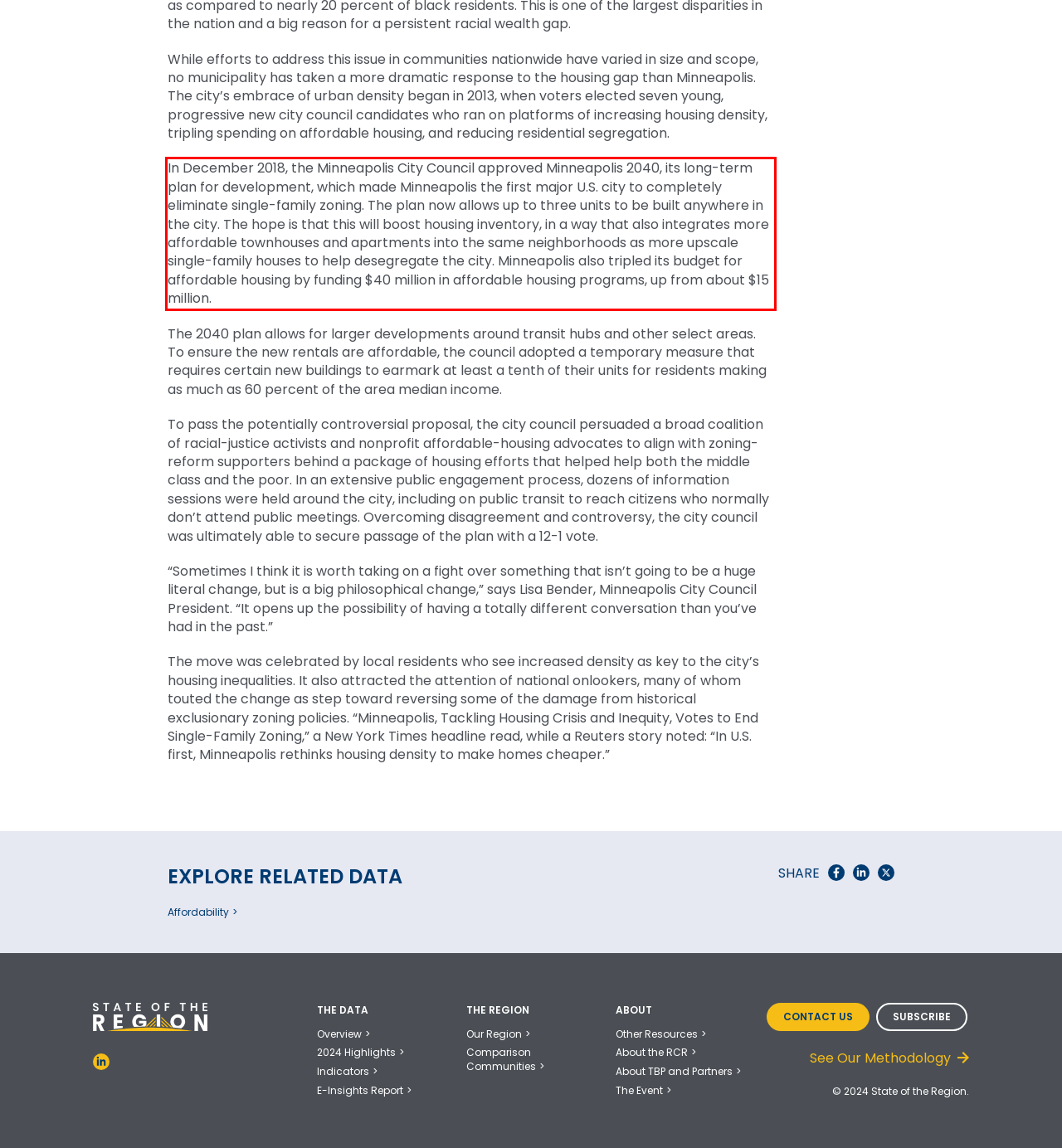You are provided with a screenshot of a webpage featuring a red rectangle bounding box. Extract the text content within this red bounding box using OCR.

In December 2018, the Minneapolis City Council approved Minneapolis 2040, its long-term plan for development, which made Minneapolis the first major U.S. city to completely eliminate single-family zoning. The plan now allows up to three units to be built anywhere in the city. The hope is that this will boost housing inventory, in a way that also integrates more affordable townhouses and apartments into the same neighborhoods as more upscale single-family houses to help desegregate the city. Minneapolis also tripled its budget for affordable housing by funding $40 million in affordable housing programs, up from about $15 million.